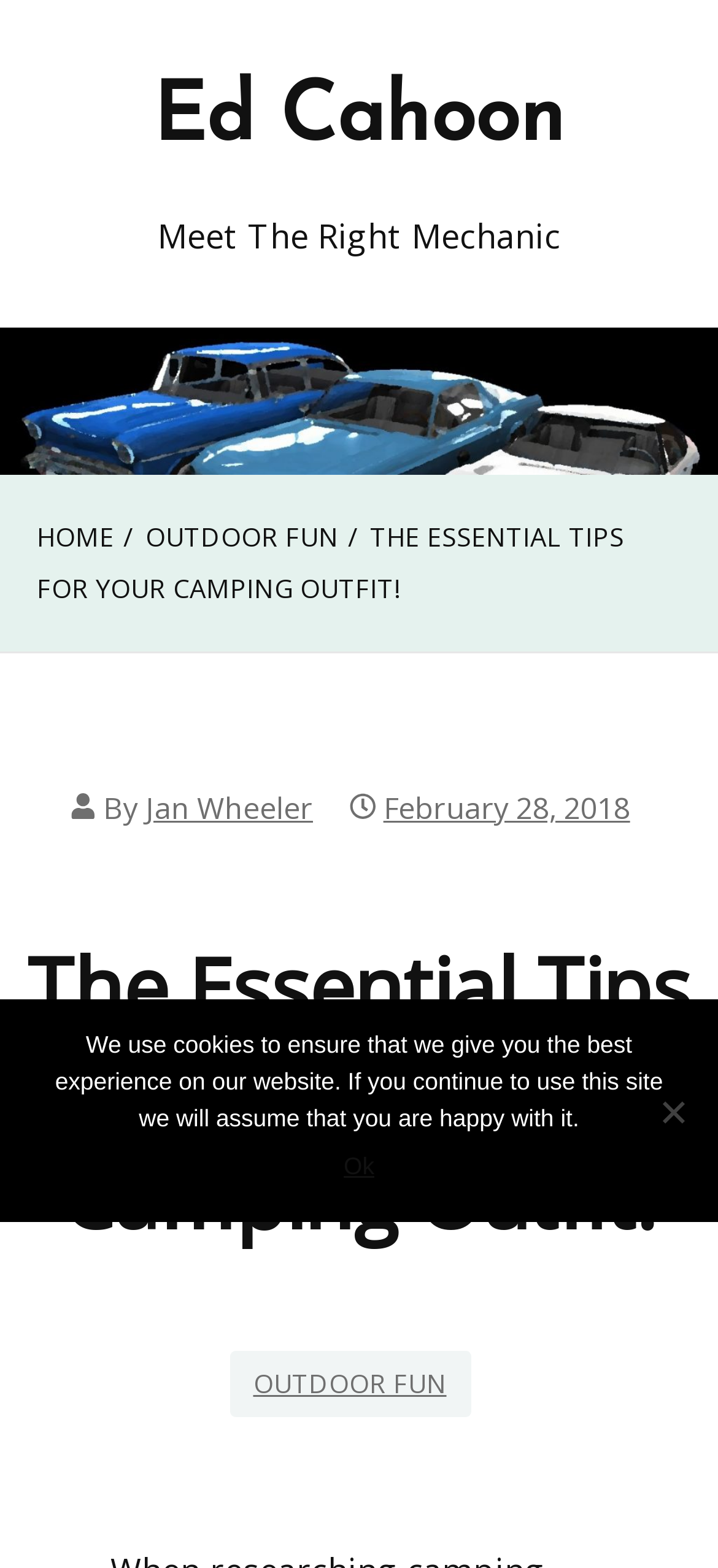What is the name of the website owner?
Use the information from the image to give a detailed answer to the question.

I found the website owner's name by looking at the link 'Ed Cahoon' at the top of the page, which is also accompanied by an image with the same name.